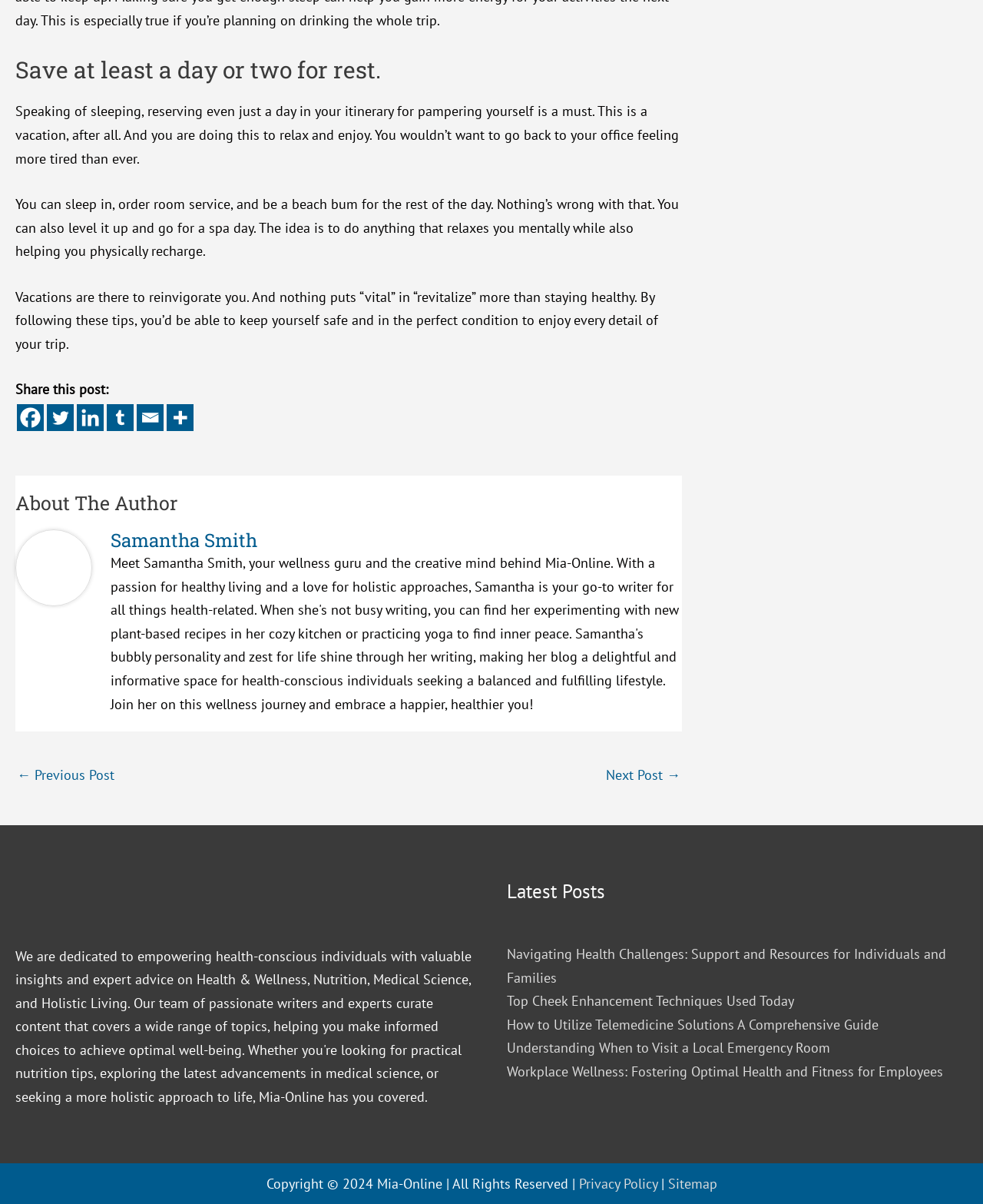Analyze the image and deliver a detailed answer to the question: What is the name of the website?

The name of the website is Mia-Online, as indicated by the text 'Mia-Online' at the bottom of the webpage, along with the logo image.